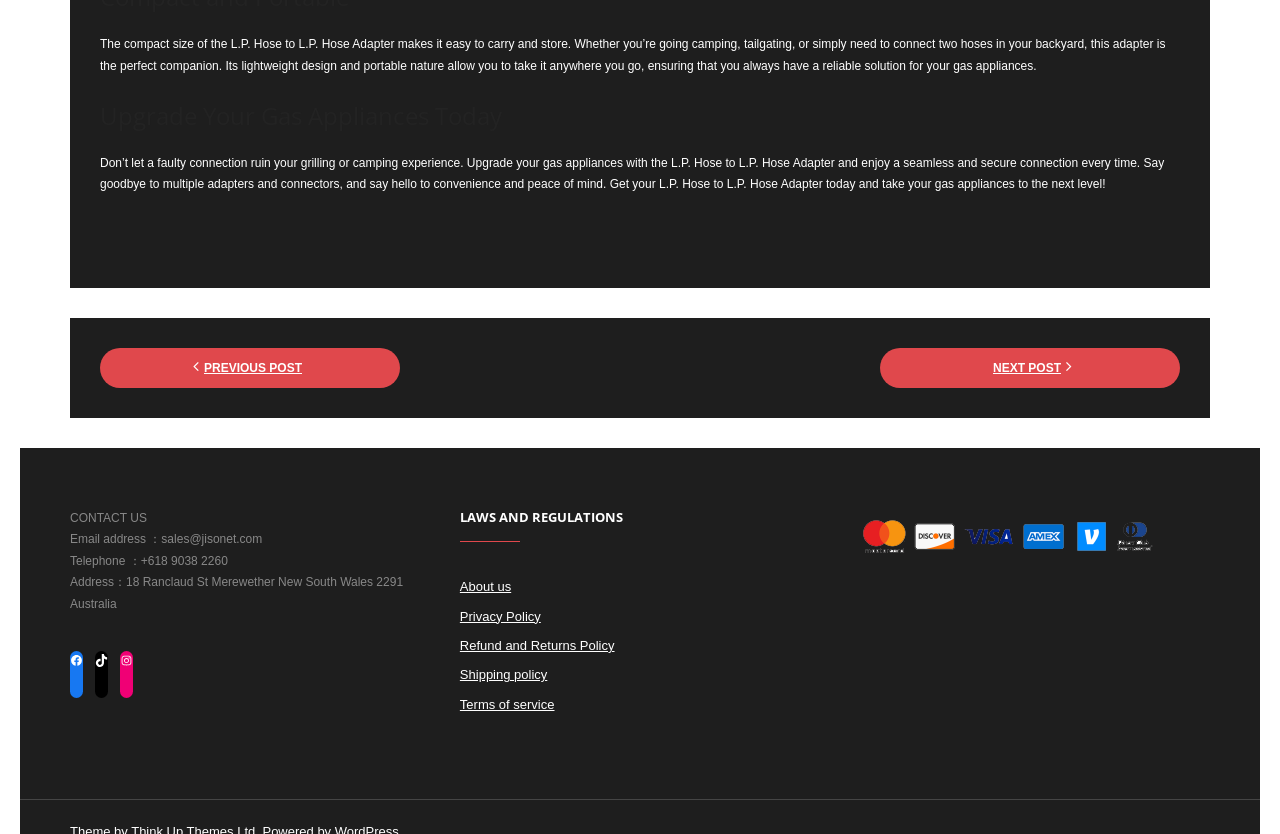What social media platforms is the company on?
Please provide a detailed and comprehensive answer to the question.

In the social media section, I found links to the company's Facebook, TikTok, and Instagram profiles.